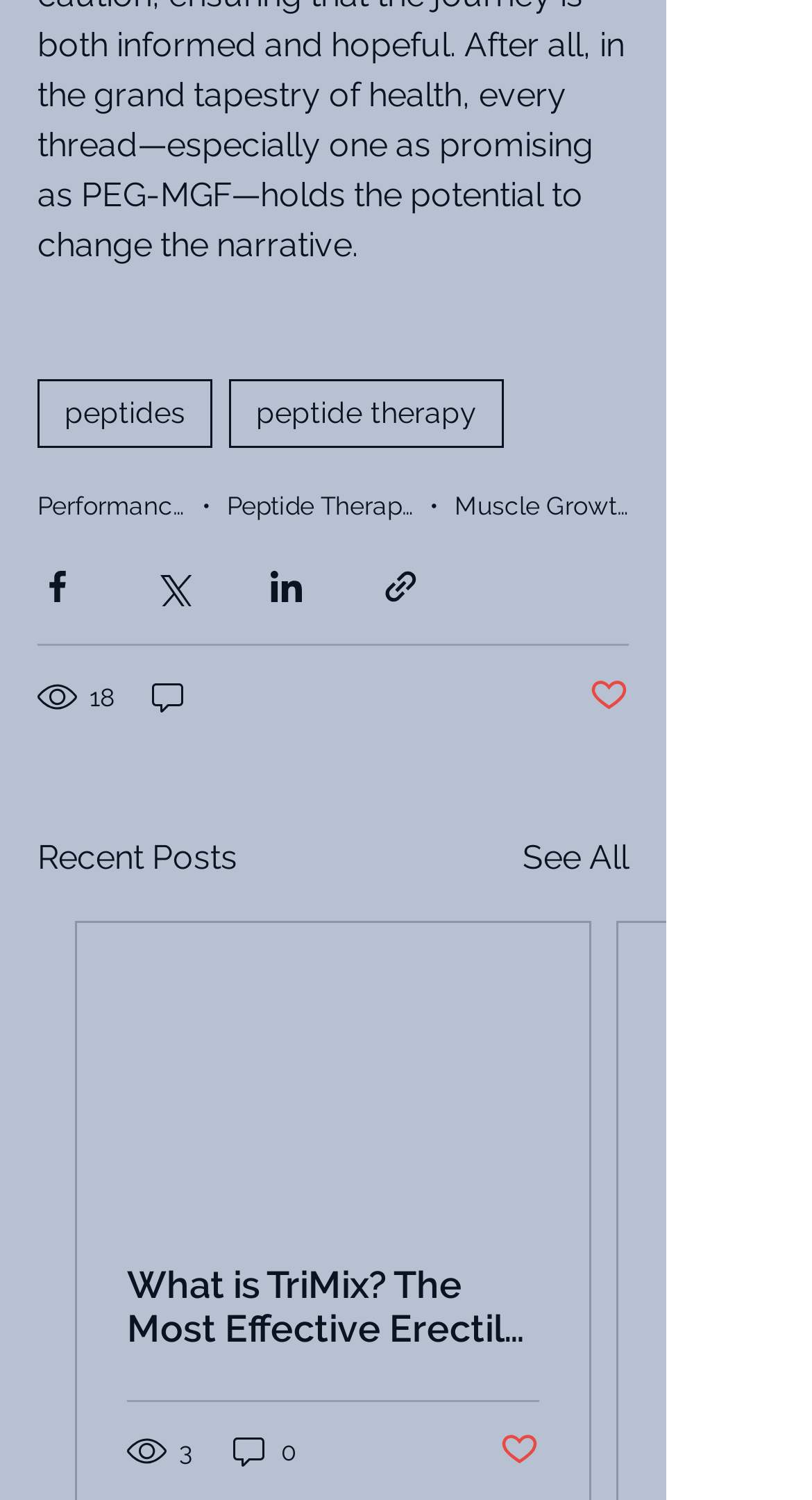How many posts are listed in the 'Recent Posts' section?
Respond to the question with a single word or phrase according to the image.

1